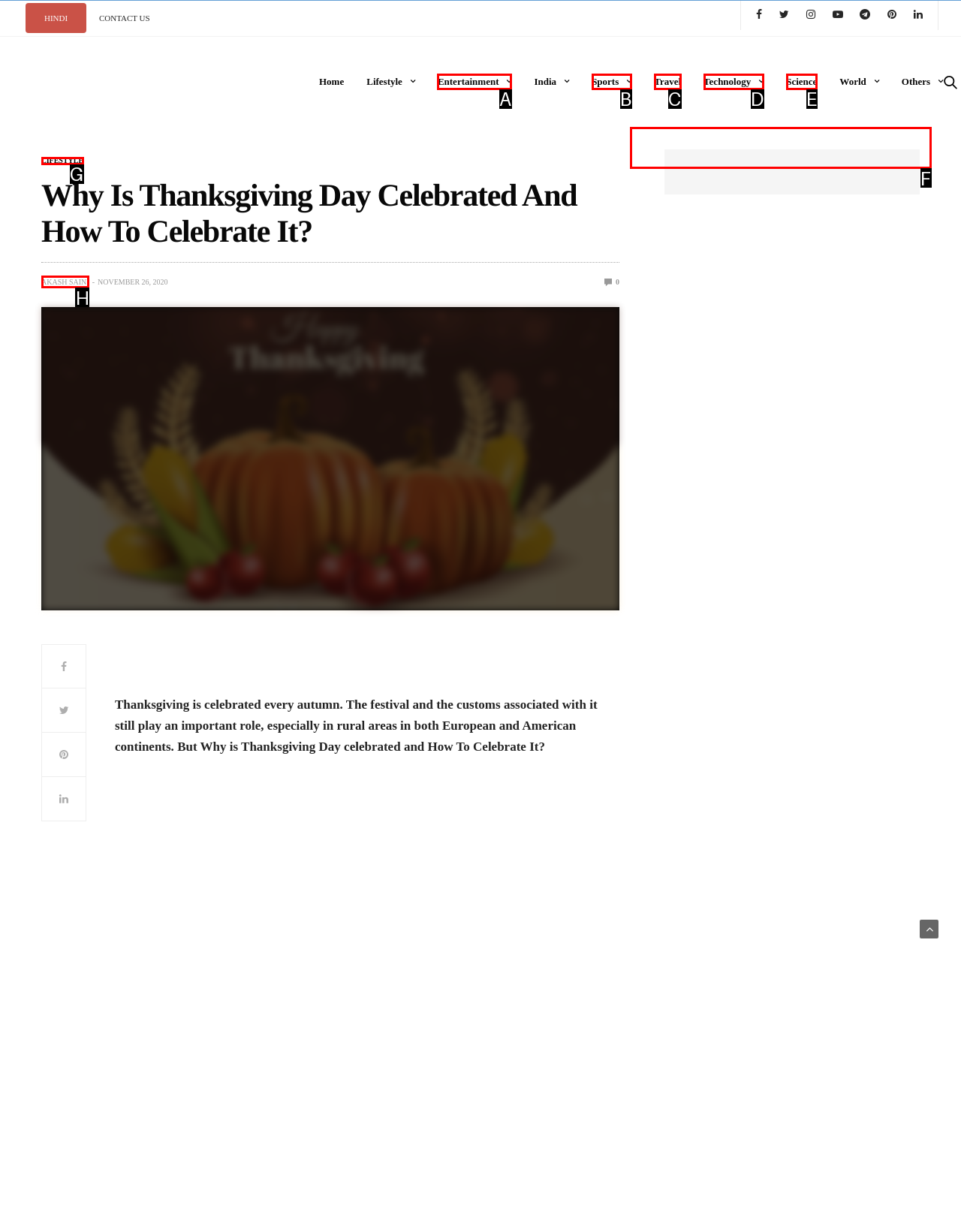Select the correct UI element to click for this task: Check the map location.
Answer using the letter from the provided options.

None